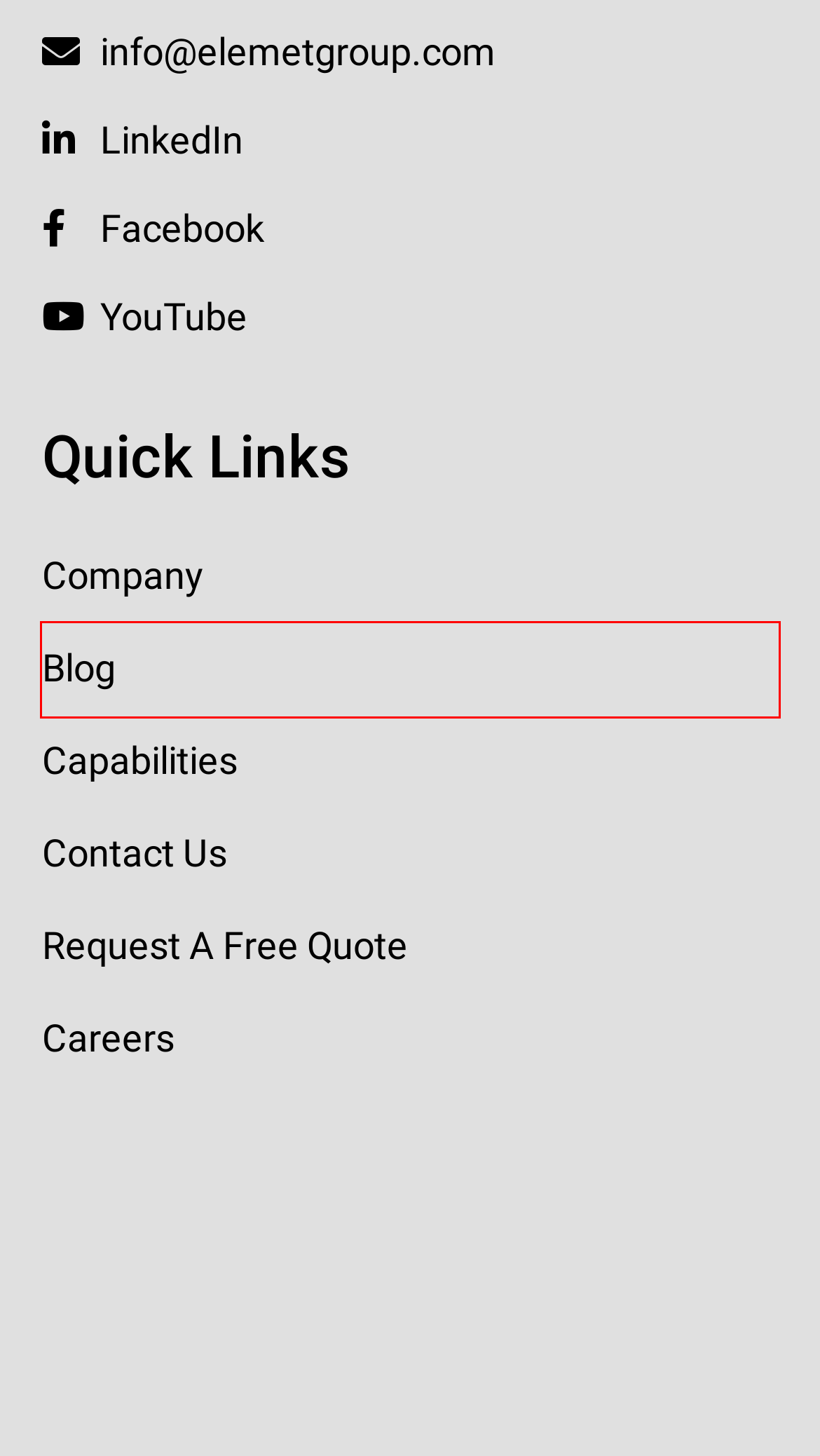Given a screenshot of a webpage with a red bounding box around an element, choose the most appropriate webpage description for the new page displayed after clicking the element within the bounding box. Here are the candidates:
A. Capabilities - Elemet Group
B. Tailoring Solutions With Custom Metal Fabrication
C. How to Cut Sheet Metal - Elemet Group
D. About Us - Elemet Group
E. An Error has Occurred
F. Materials Suitable for Laser Cutting - A Comprehensive Guide
G. Contact Us - Elemet Group
H. Blog - Elemet Group

H